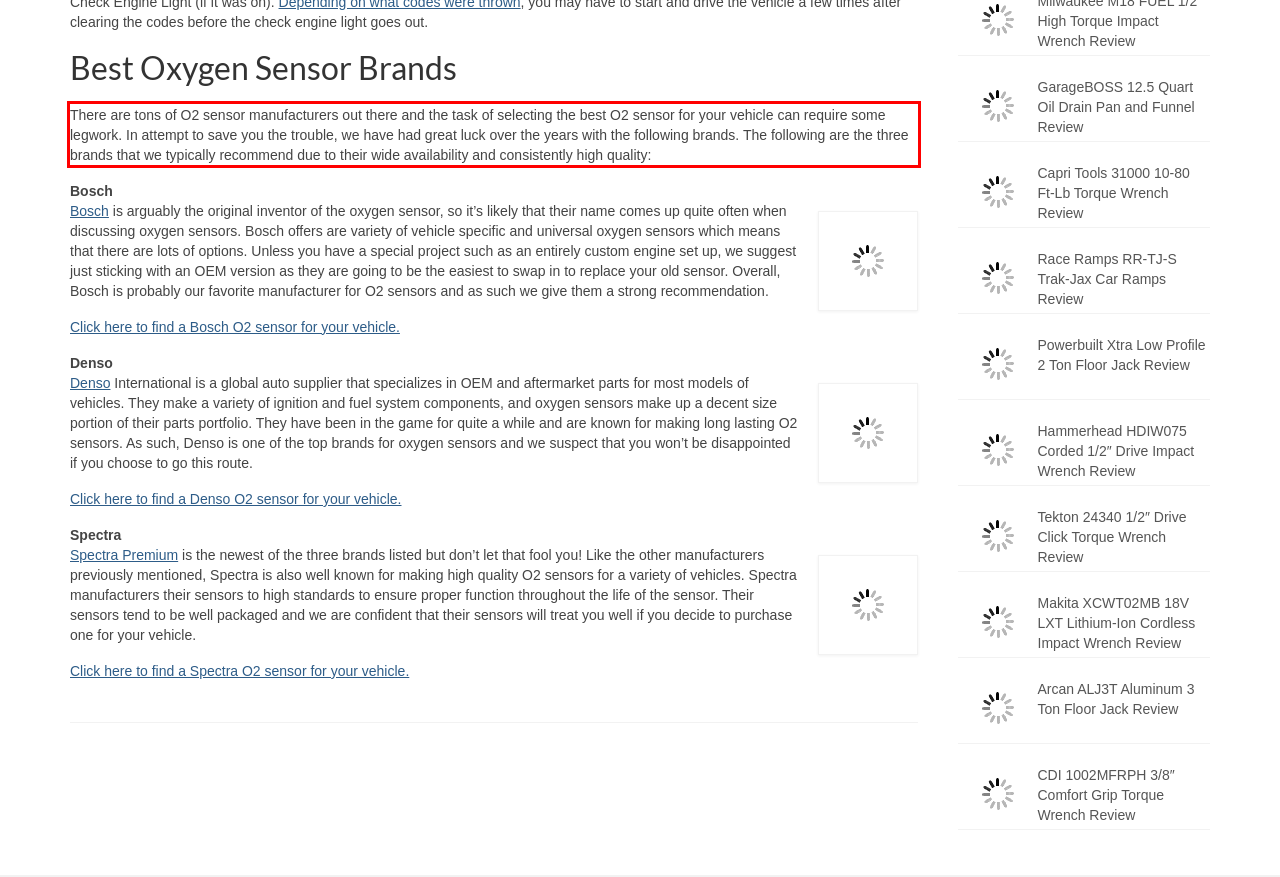Please analyze the provided webpage screenshot and perform OCR to extract the text content from the red rectangle bounding box.

There are tons of O2 sensor manufacturers out there and the task of selecting the best O2 sensor for your vehicle can require some legwork. In attempt to save you the trouble, we have had great luck over the years with the following brands. The following are the three brands that we typically recommend due to their wide availability and consistently high quality: